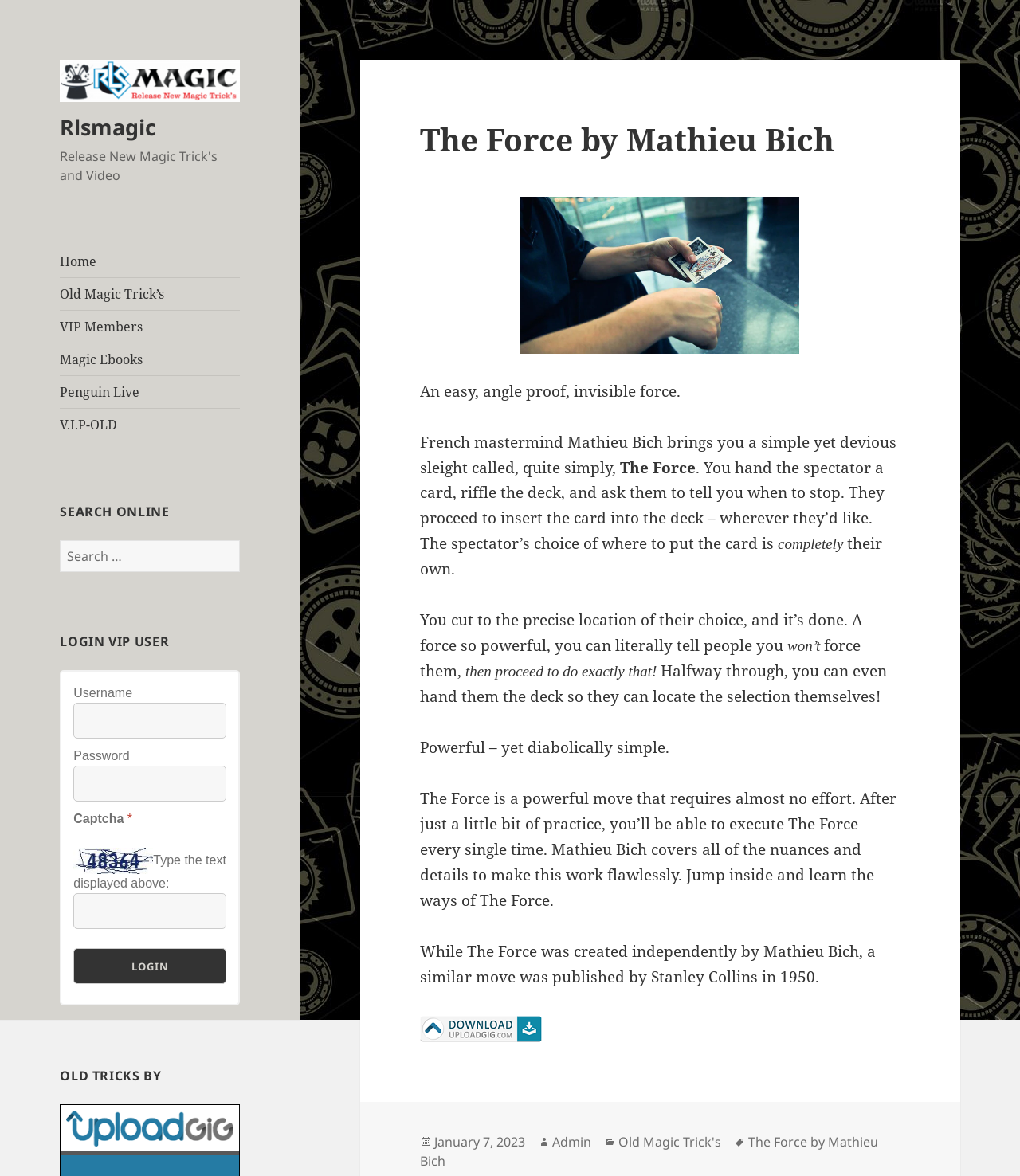Identify the coordinates of the bounding box for the element that must be clicked to accomplish the instruction: "View old magic tricks".

[0.059, 0.237, 0.235, 0.264]